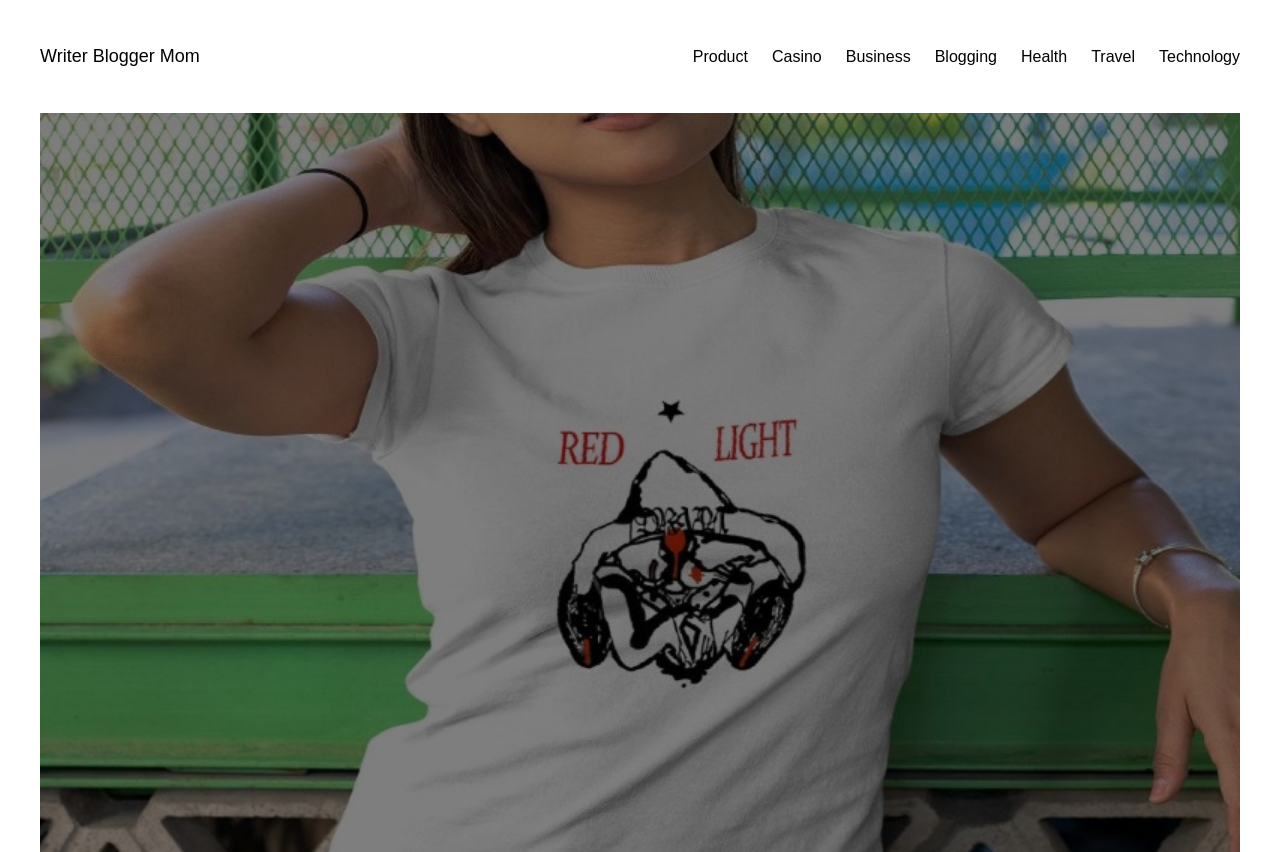Please specify the bounding box coordinates of the area that should be clicked to accomplish the following instruction: "explore Casino". The coordinates should consist of four float numbers between 0 and 1, i.e., [left, top, right, bottom].

[0.603, 0.051, 0.642, 0.081]